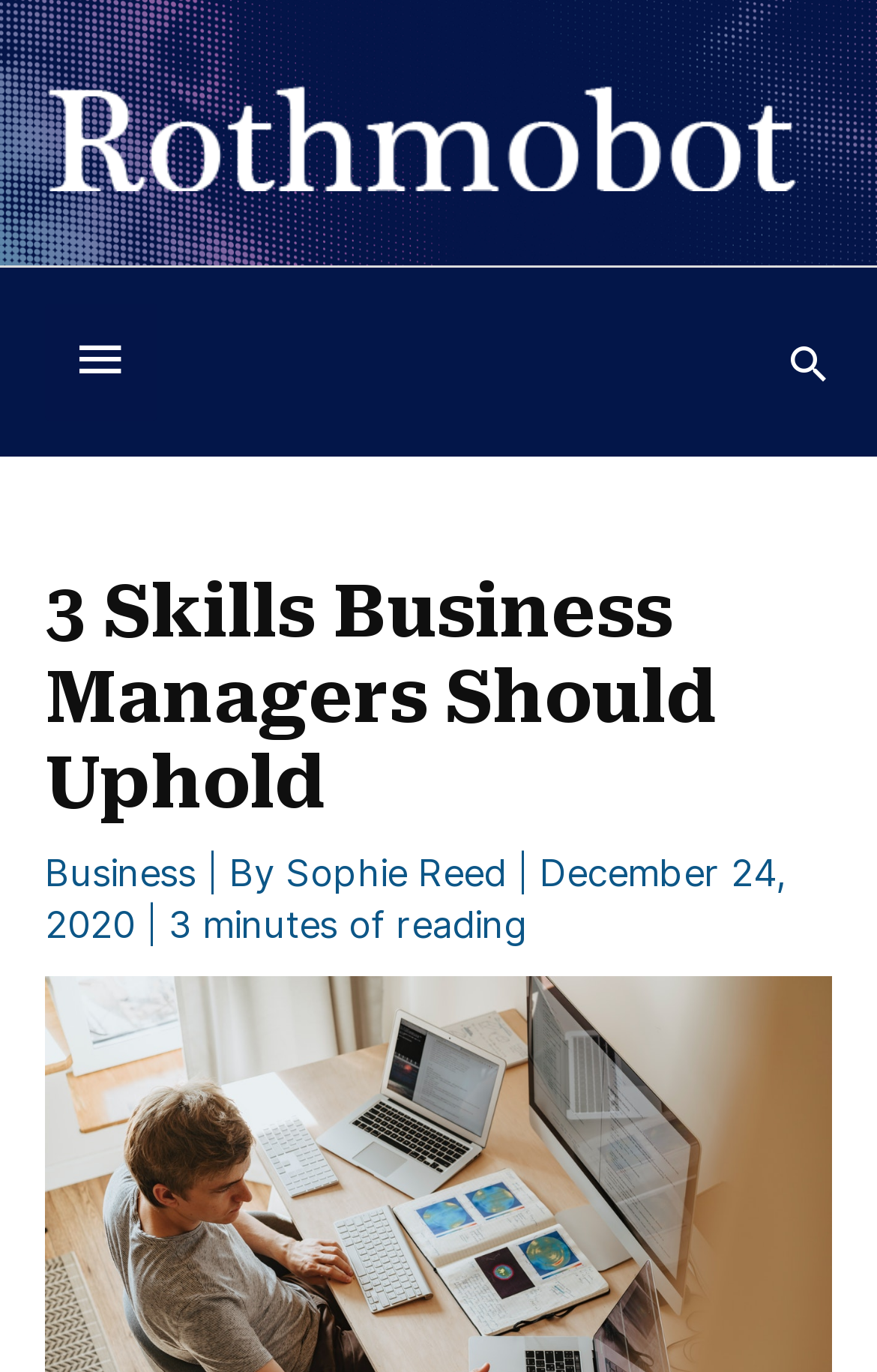Please find the bounding box for the following UI element description. Provide the coordinates in (top-left x, top-left y, bottom-right x, bottom-right y) format, with values between 0 and 1: Sophie Reed

[0.326, 0.619, 0.59, 0.652]